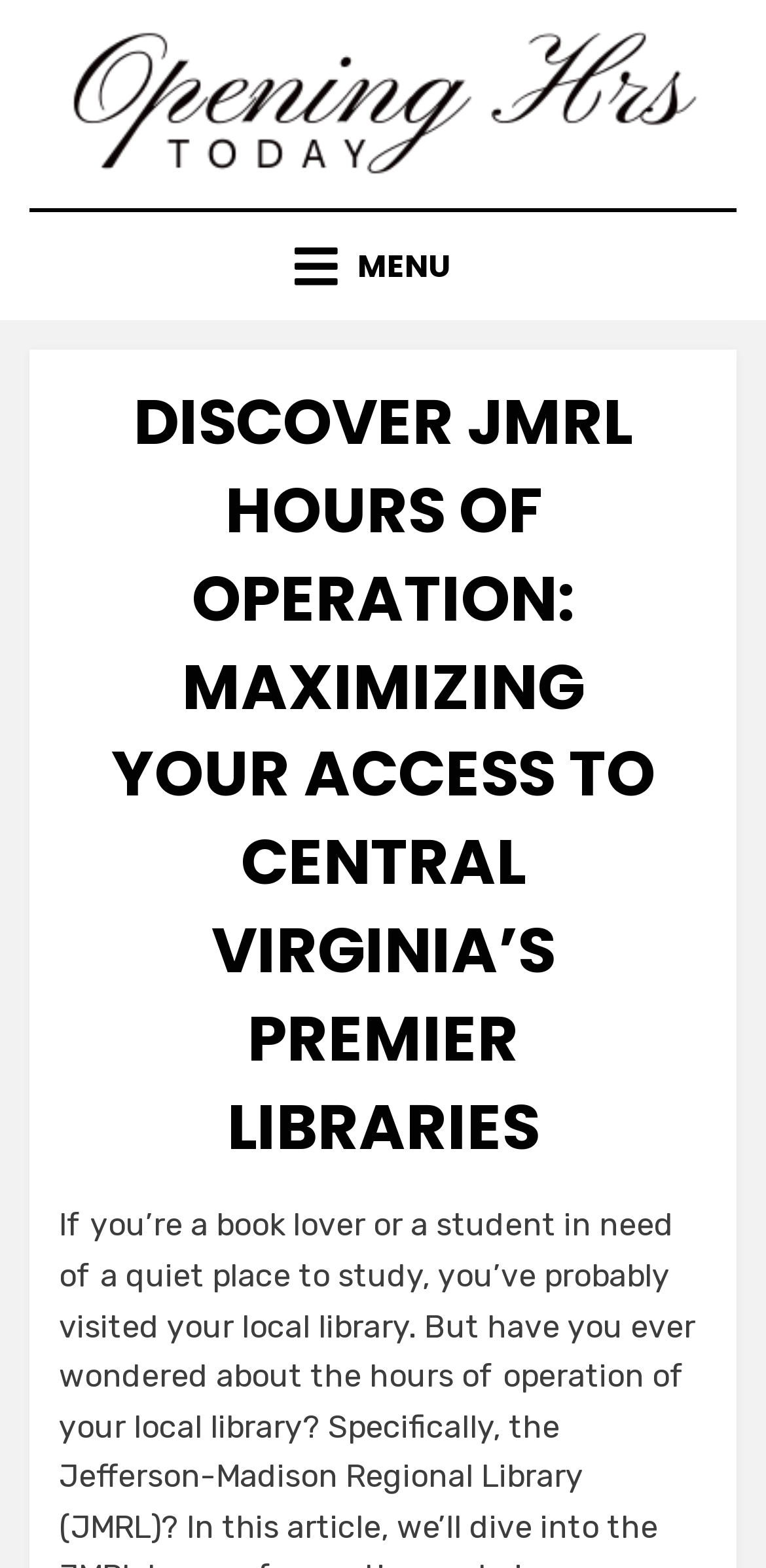What is the name of the library?
Using the information from the image, provide a comprehensive answer to the question.

The name of the library can be found in the main heading of the webpage, which is 'DISCOVER JMRL HOURS OF OPERATION: MAXIMIZING YOUR ACCESS TO CENTRAL VIRGINIA’S PREMIER LIBRARIES'.